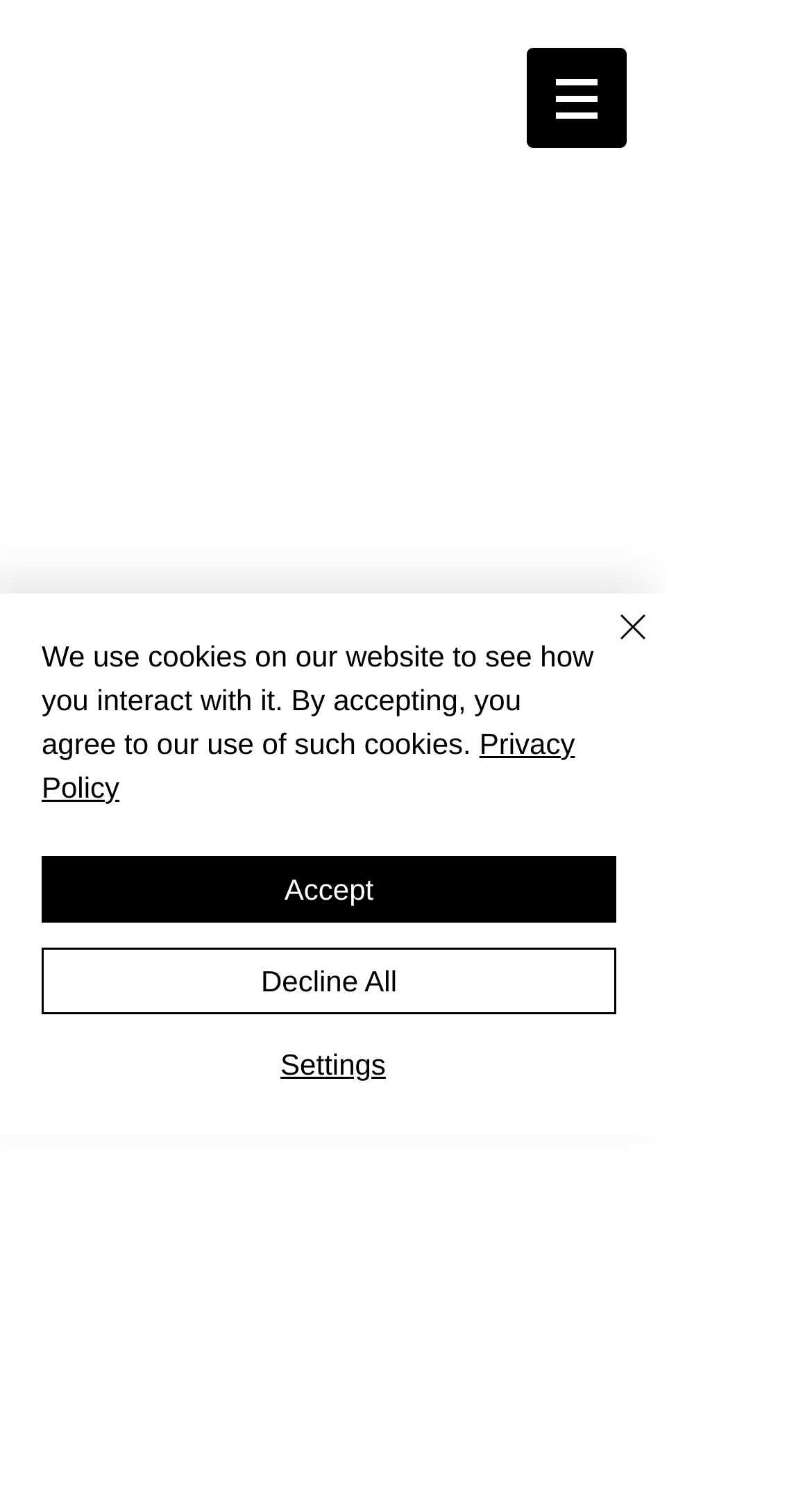What is the text of the main heading?
Refer to the image and answer the question using a single word or phrase.

Affiliate Marketing Roadmap